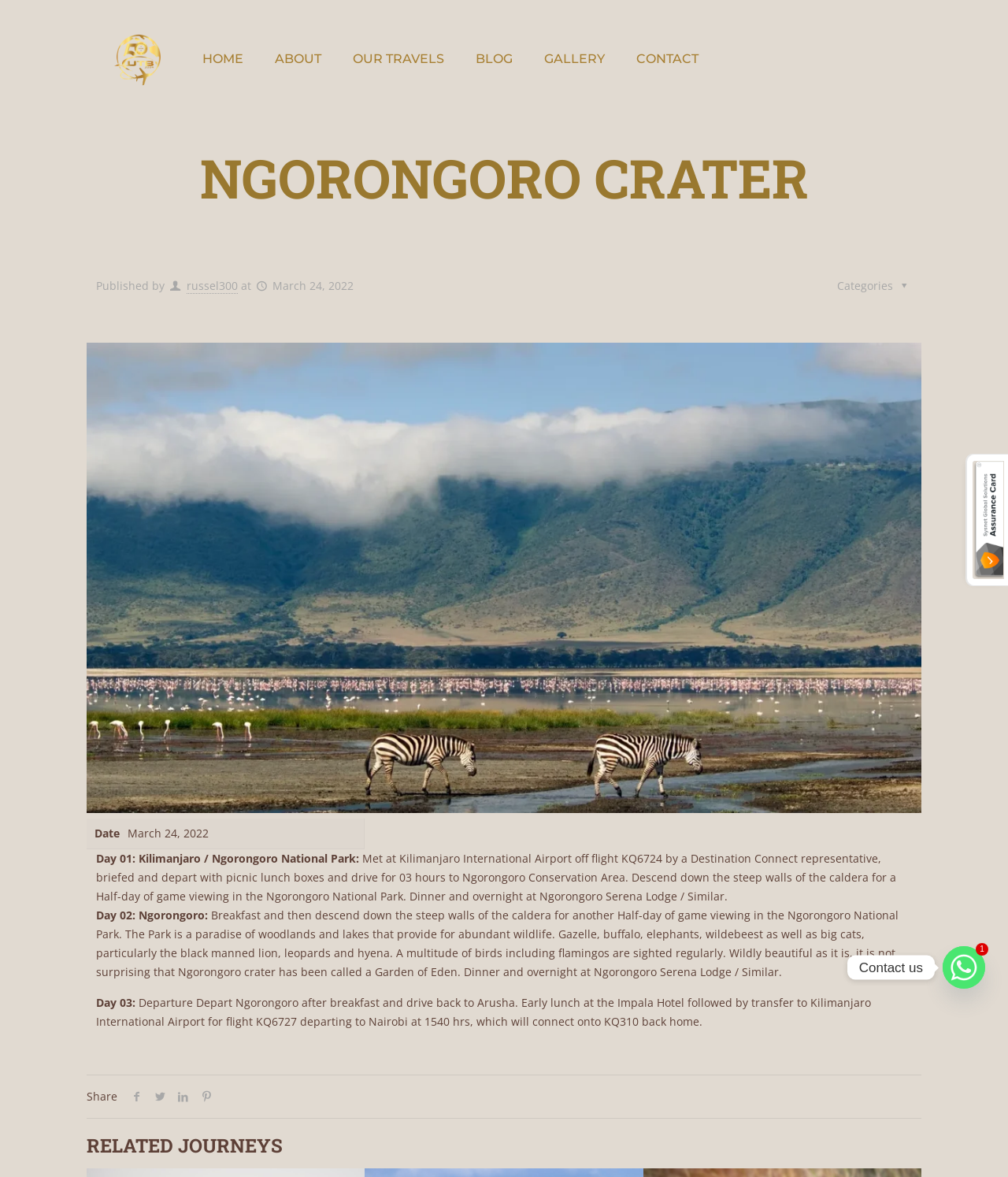Identify the bounding box coordinates for the element you need to click to achieve the following task: "Share this article on Facebook". The coordinates must be four float values ranging from 0 to 1, formatted as [left, top, right, bottom].

[0.124, 0.925, 0.147, 0.938]